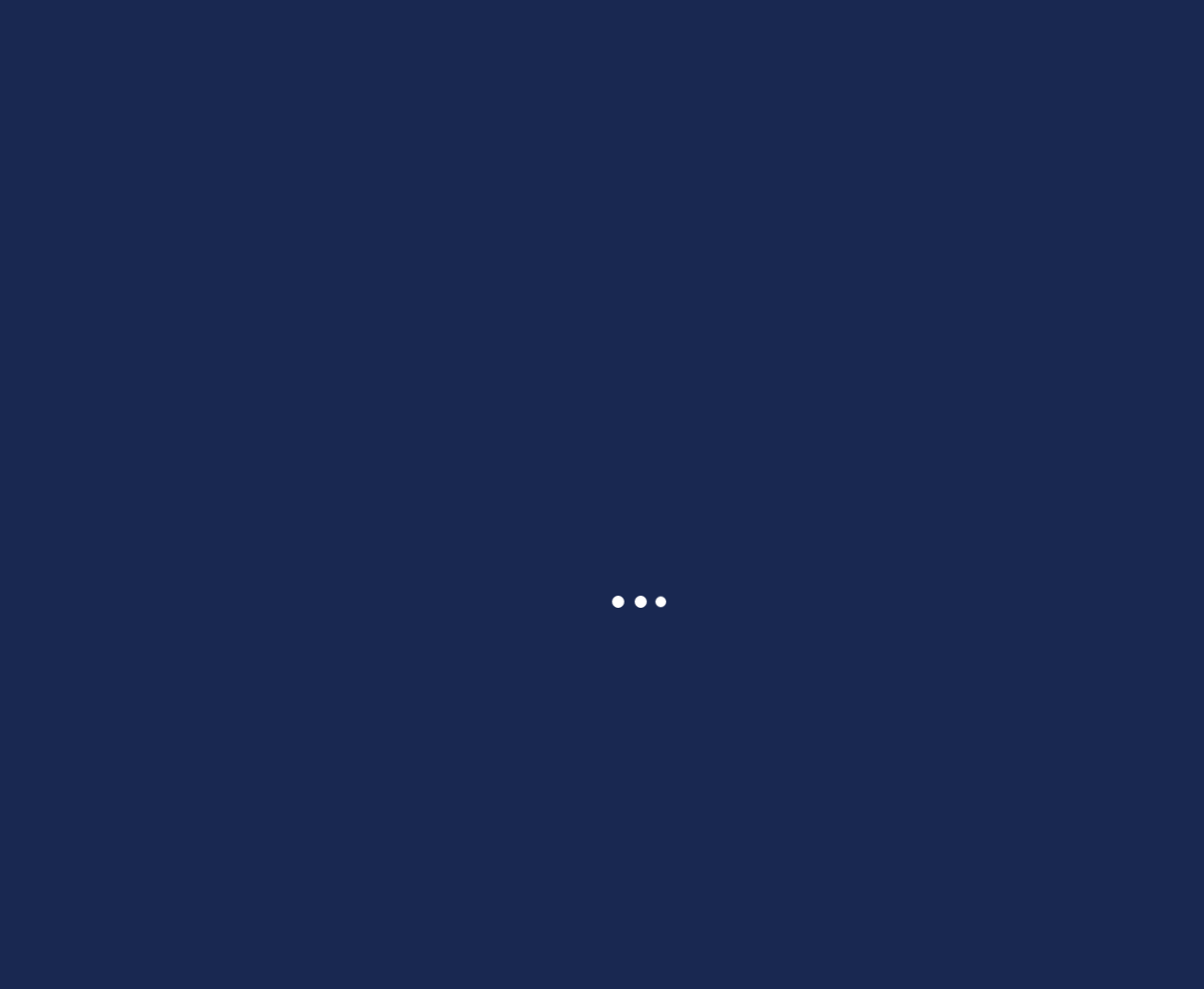Detail the webpage's structure and highlights in your description.

This webpage is about the VABIO580 Auto Hematology Analyzer, a product offered by AMT. At the top of the page, there is a header section with the company's logo, contact information, and a navigation menu with links to HOME, ABOUT US, OUR PRINCIPALS, PRODUCTS, NEWS & EVENTS, and CONTACT US.

Below the header, there is a prominent section showcasing the product, with a heading "VABIO580 Auto Hematology Analyzer" and a brief description of the product's features and benefits. This section also includes a tab list with a single tab labeled "Description", which is not selected by default.

To the right of the product description, there is a complementary section with a search box and a button labeled "Search". Below the search box, there are three sections labeled "Products", "Product categories", and another section with links to related products.

The product description section is divided into several paragraphs, detailing the analyzer's features, such as its ability to perform 5-part differential testing, its sample handling capabilities, and its advanced features like customization of reference ranges and report formats. The text is accompanied by no images.

There are 6 links to related products, including veterinary hematology analyzers and semi-automatic biochemistry analyzers, listed in the "Products" section. The "Product categories" section has a combobox with a dropdown menu, but its contents are not specified.